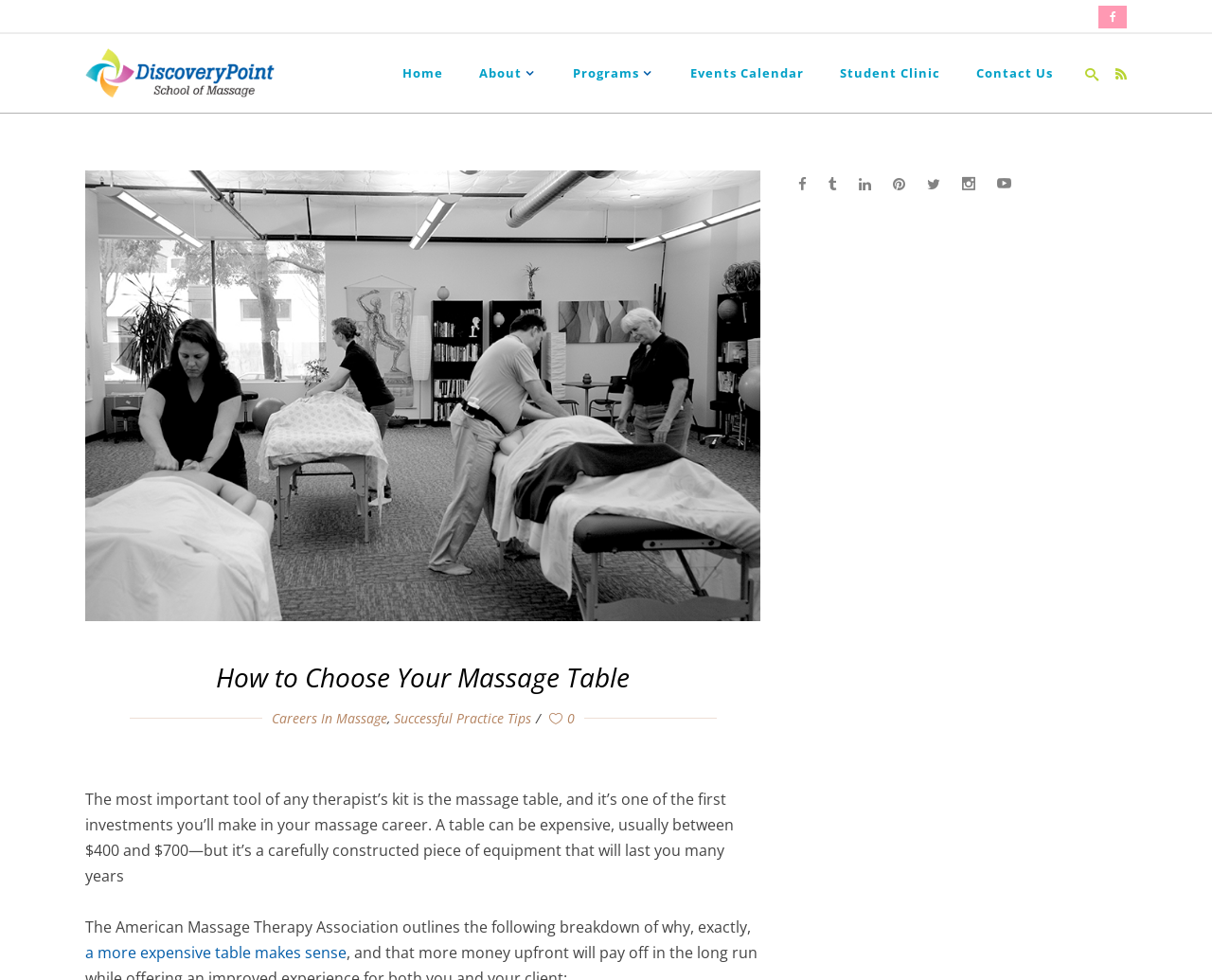Answer succinctly with a single word or phrase:
What is the main topic of this webpage?

Massage table